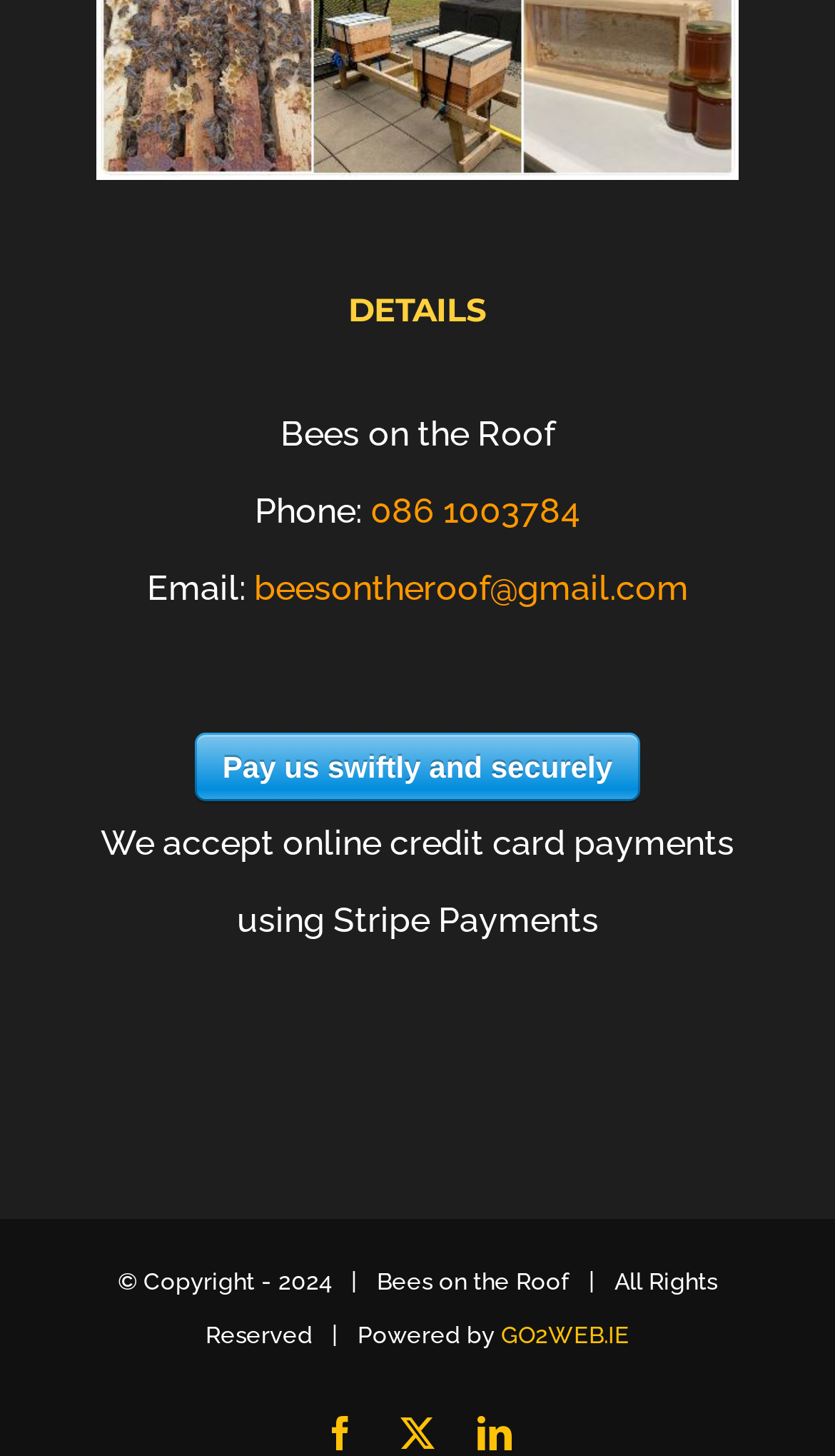Identify the bounding box coordinates of the HTML element based on this description: "Pay us swiftly and securely".

[0.233, 0.503, 0.767, 0.55]